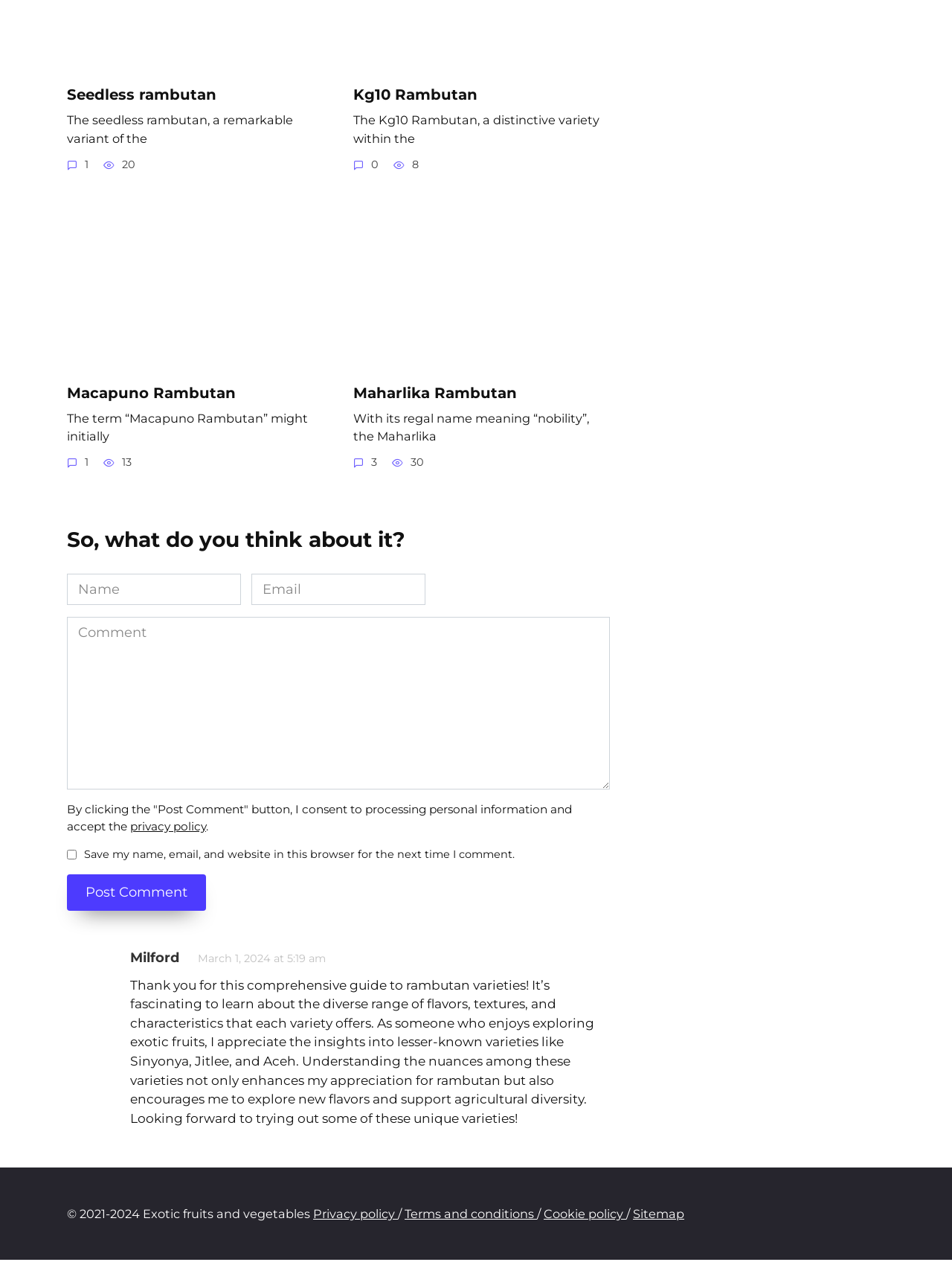Identify the bounding box coordinates of the section that should be clicked to achieve the task described: "Reply to Milford's comment".

[0.137, 0.901, 0.17, 0.912]